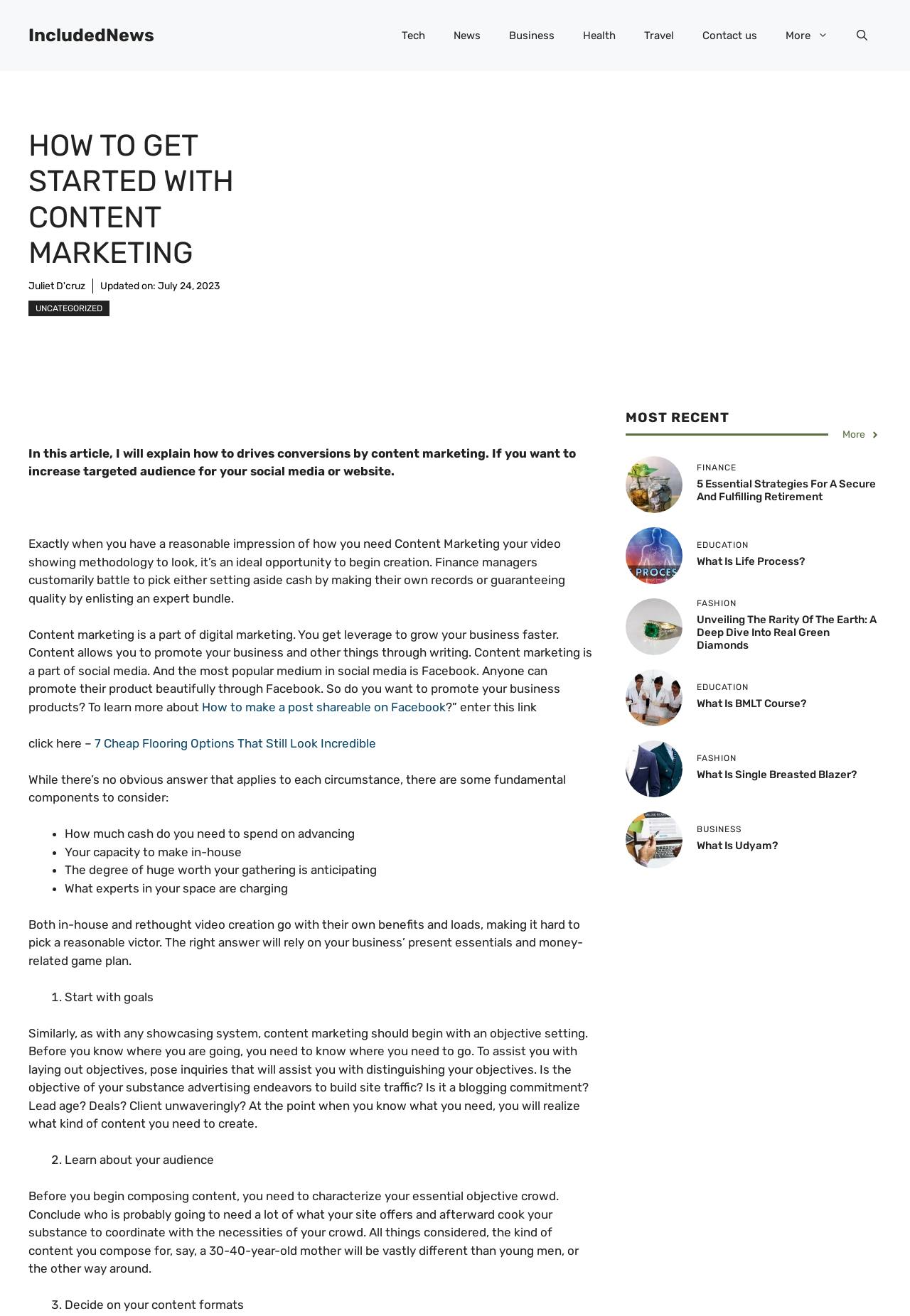Using the format (top-left x, top-left y, bottom-right x, bottom-right y), provide the bounding box coordinates for the described UI element. All values should be floating point numbers between 0 and 1: What Is Single Breasted Blazer?

[0.766, 0.584, 0.941, 0.593]